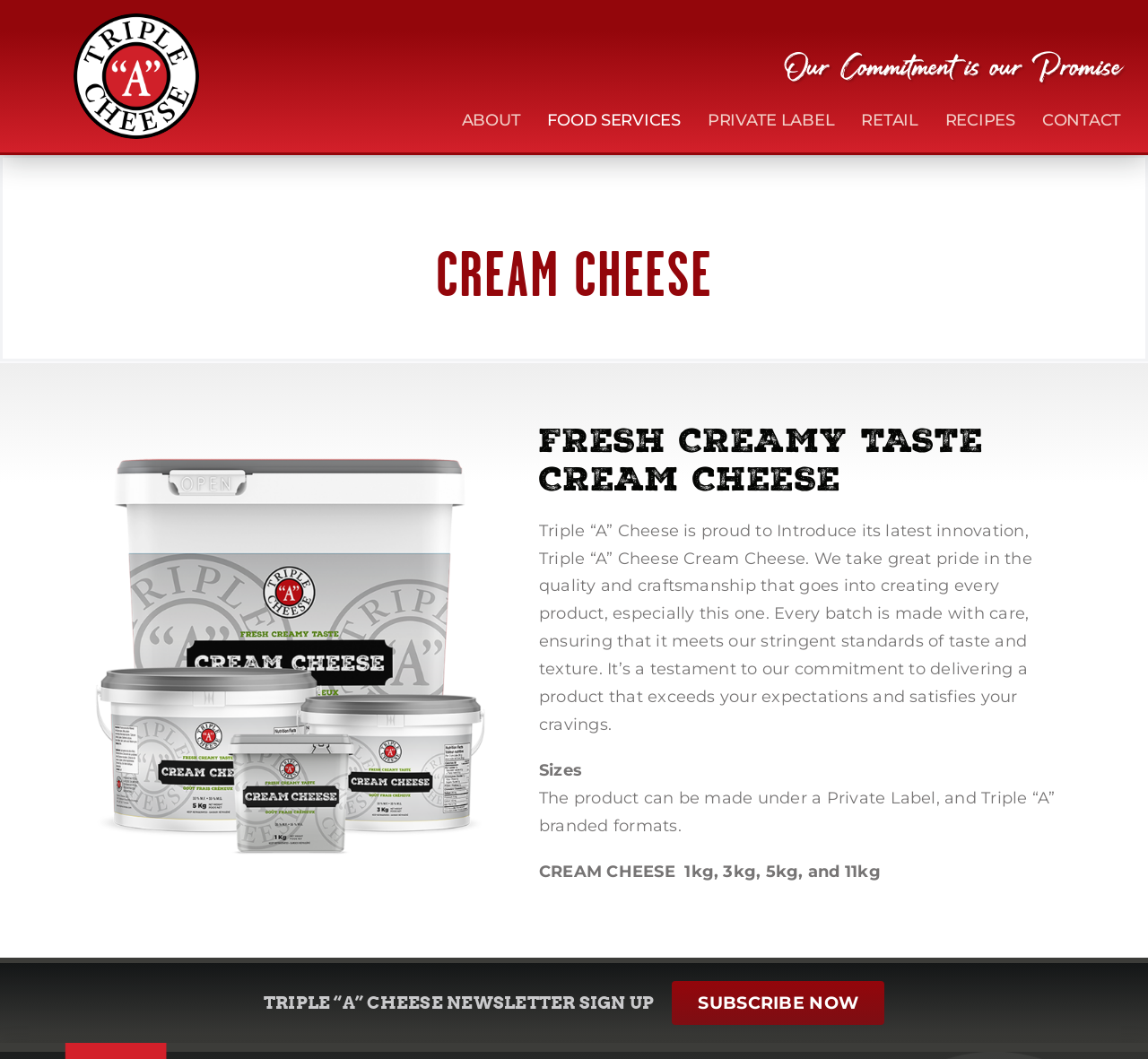What is the main product being introduced?
Use the image to answer the question with a single word or phrase.

Cream Cheese